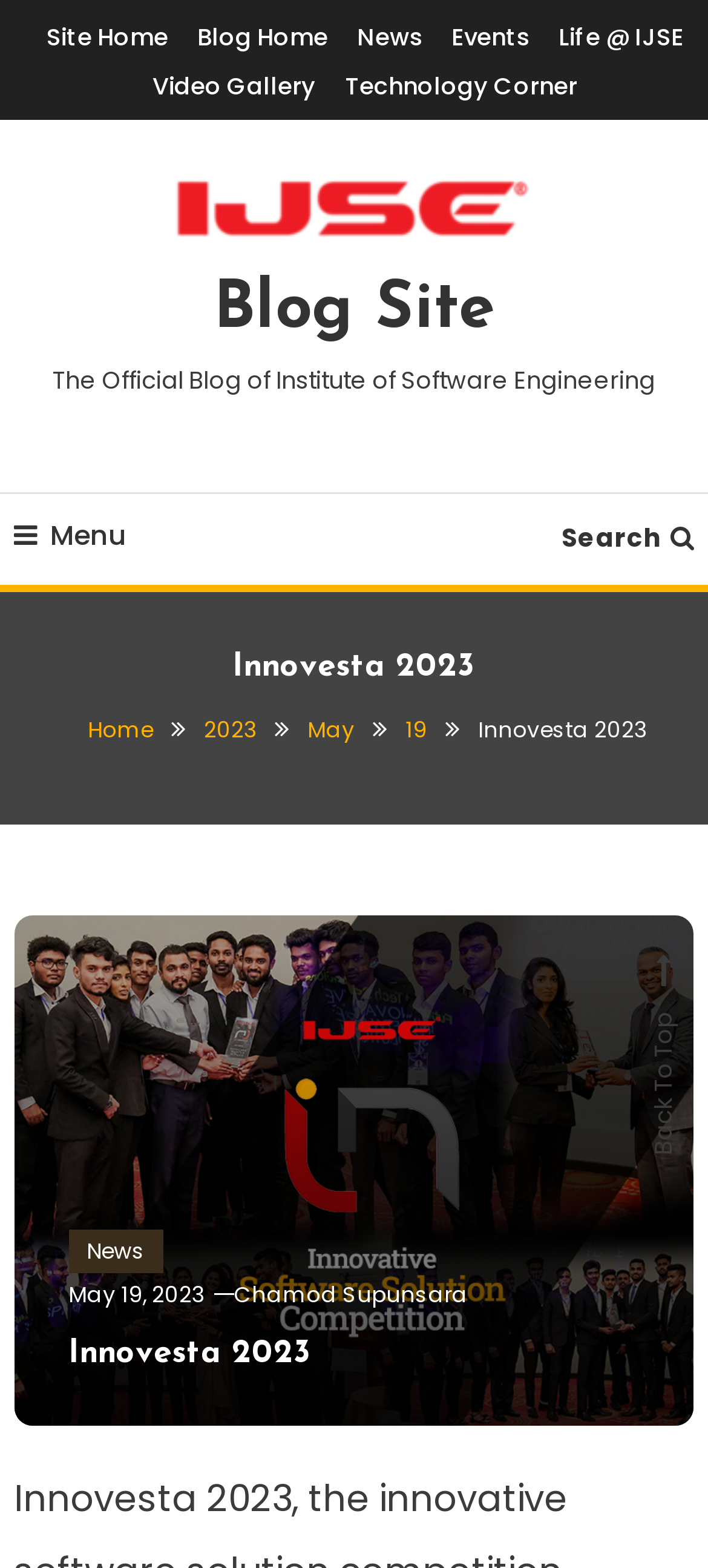What is the date of the blog post?
Can you offer a detailed and complete answer to this question?

I found a link element with the text 'May 19, 2023' inside a navigation element with the description 'Breadcrumbs', which suggests that this is the date of the blog post.